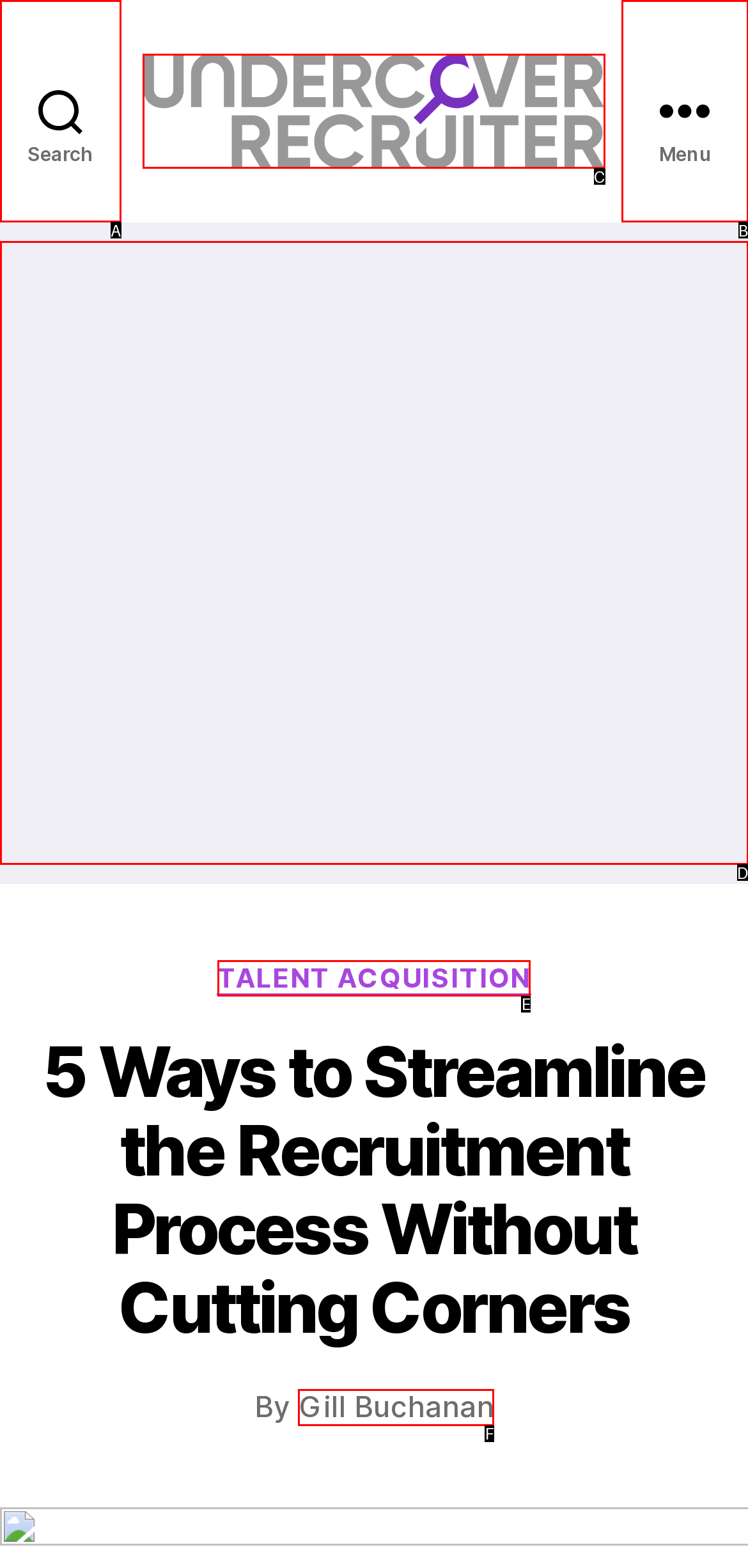Choose the UI element that best aligns with the description: Menu
Respond with the letter of the chosen option directly.

B